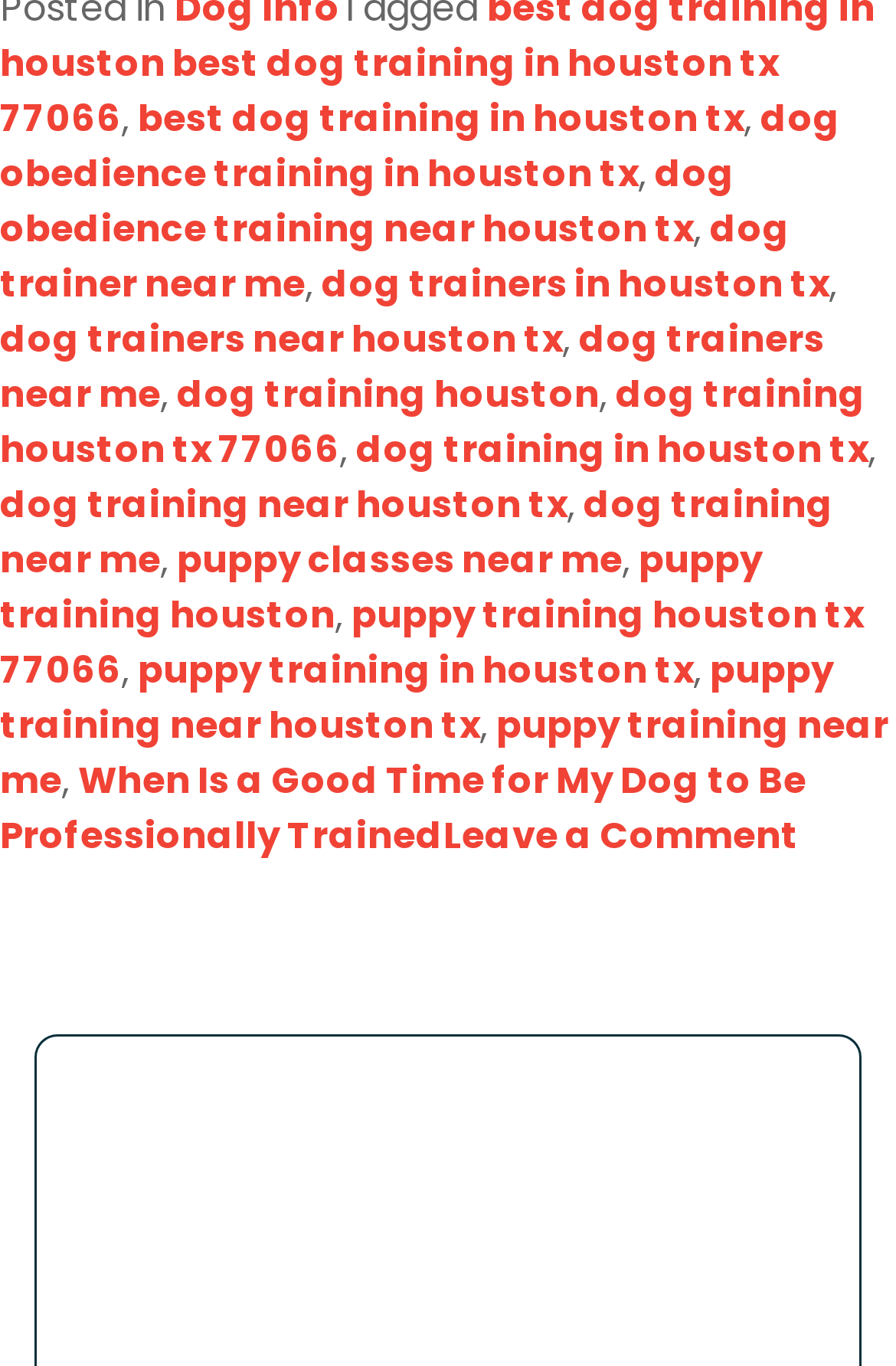What is the format of the webpage content?
Please elaborate on the answer to the question with detailed information.

The webpage content is organized as a list of links, with each link describing a specific type of dog training or location. The links are separated by commas, indicating that they are part of a list.